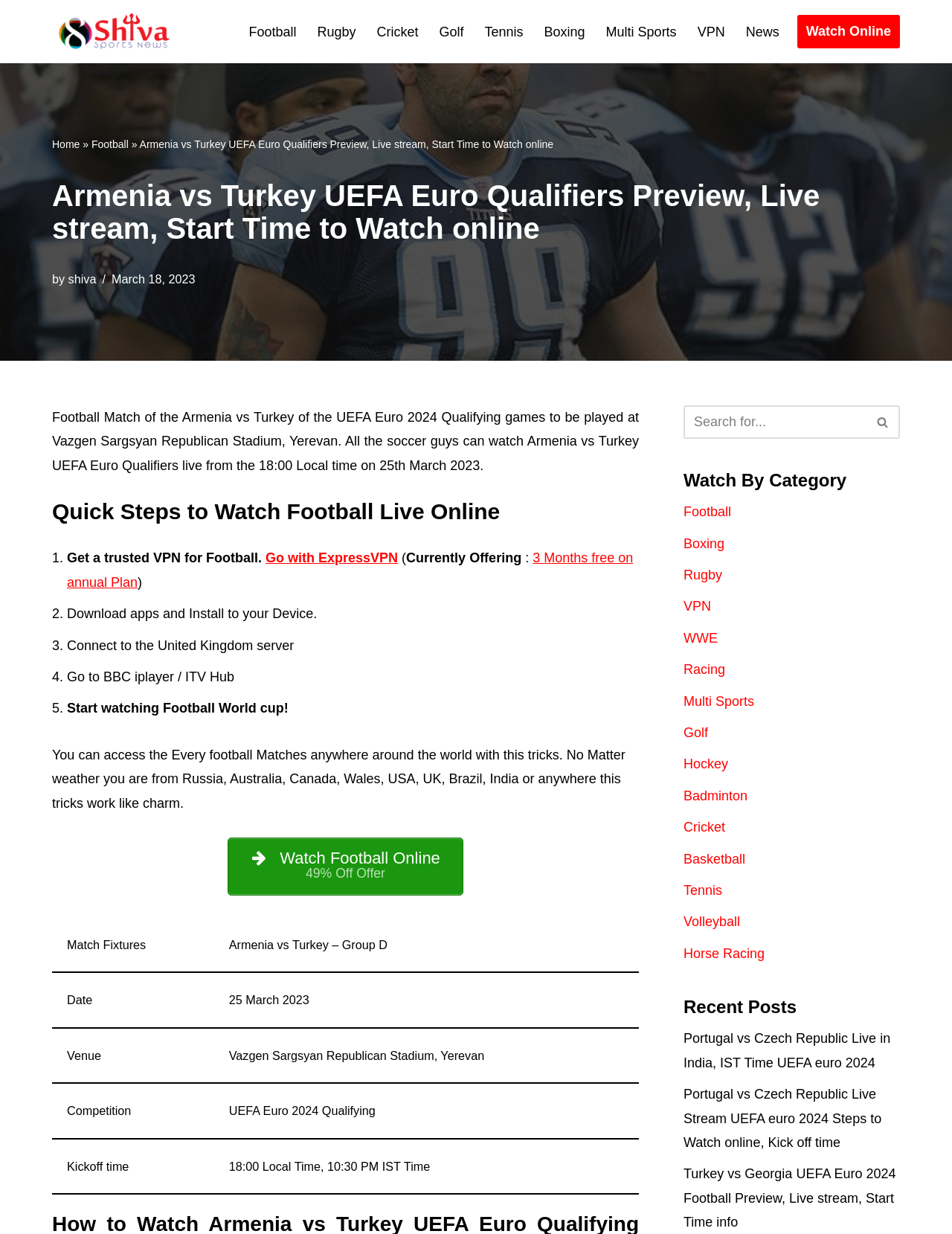Pinpoint the bounding box coordinates of the clickable area necessary to execute the following instruction: "Click on the 'Watch Online' link". The coordinates should be given as four float numbers between 0 and 1, namely [left, top, right, bottom].

[0.837, 0.012, 0.945, 0.039]